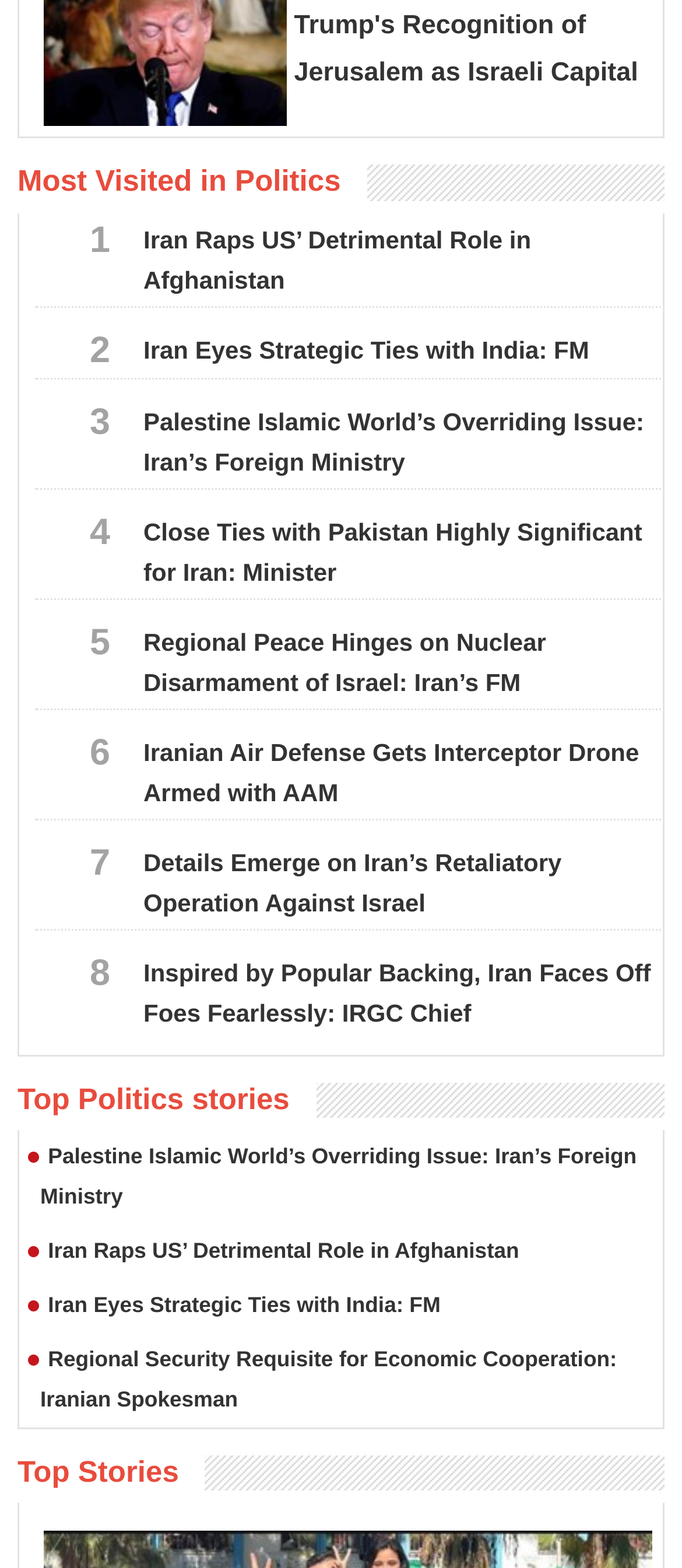Give a one-word or one-phrase response to the question:
How many sections are on this webpage?

3